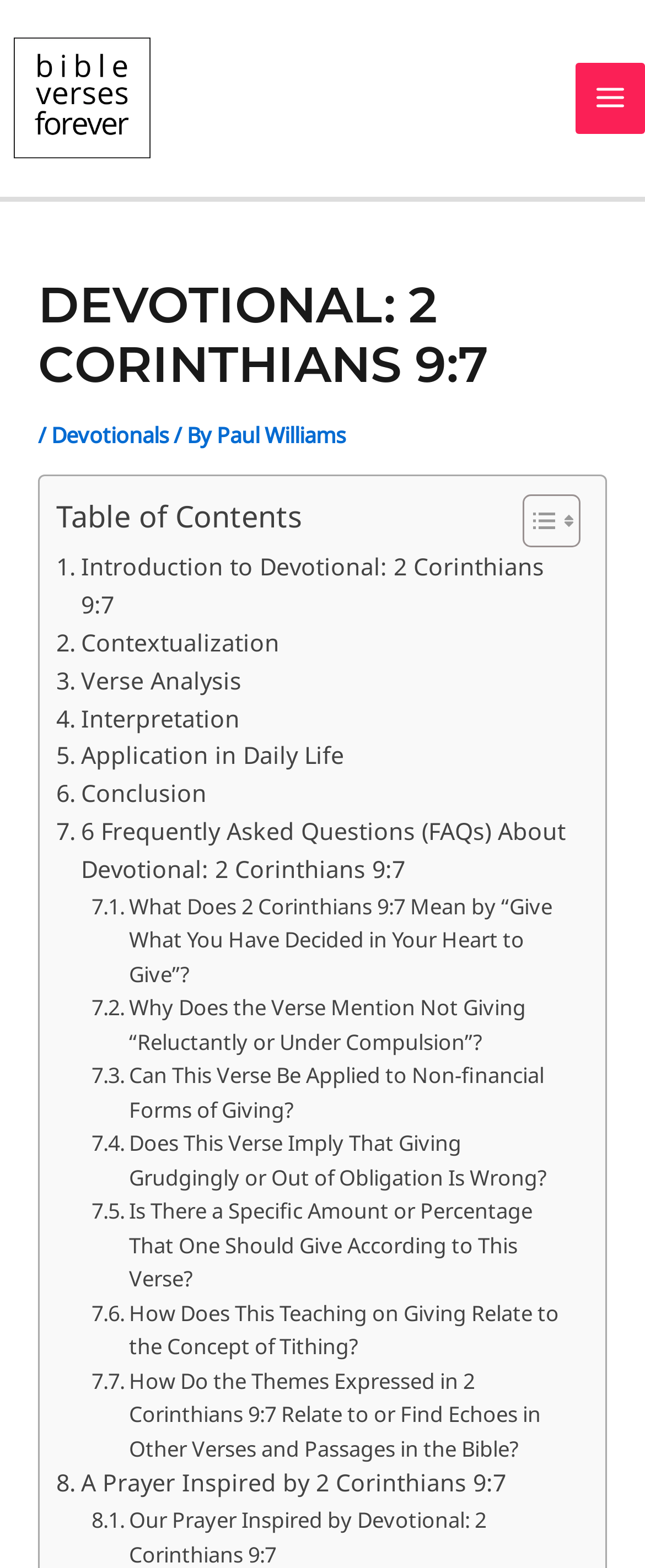Point out the bounding box coordinates of the section to click in order to follow this instruction: "Read the devotional introduction".

[0.087, 0.35, 0.887, 0.399]